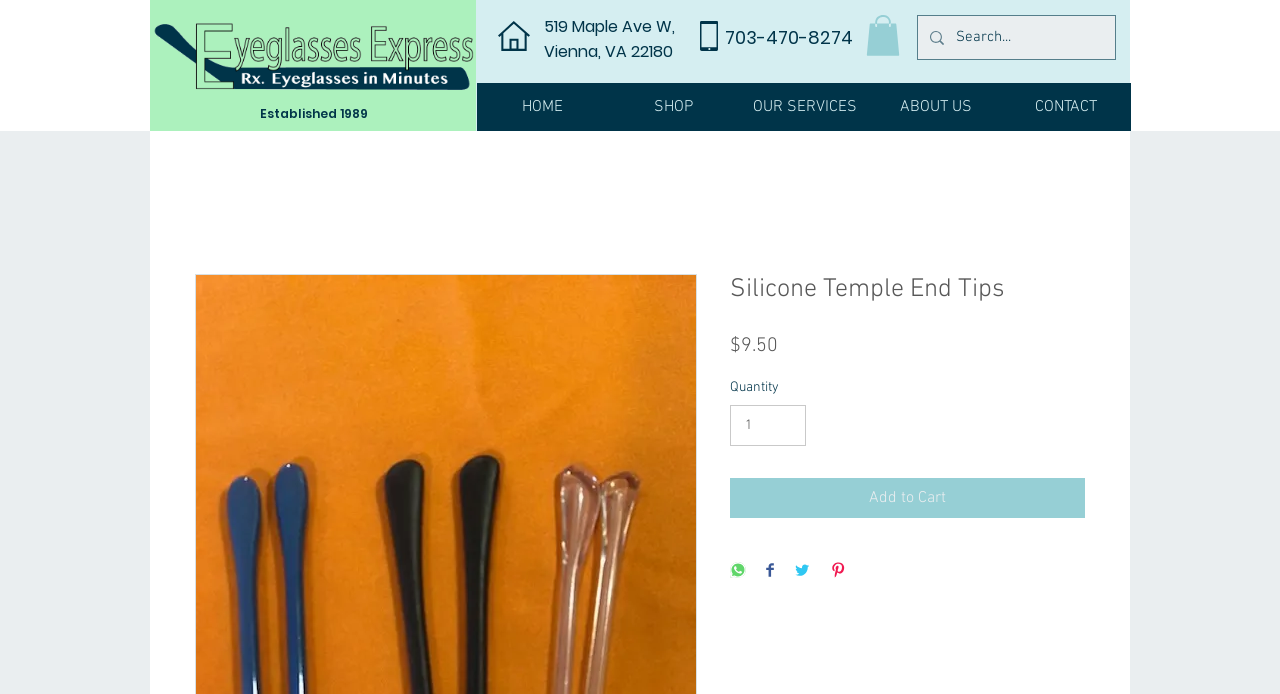Convey a detailed summary of the webpage, mentioning all key elements.

The webpage appears to be an e-commerce page for Silicone Temple End Tips, with a focus on providing product information and facilitating purchases. 

At the top left of the page, there is a logo image, accompanied by a heading that reads "Established 1989". Below this, the address "519 Maple Ave W, Vienna, VA 22180" is displayed, followed by a phone number "703-470-8274" on the right side. 

A search bar is located on the top right, consisting of a search box and a magnifying glass icon. 

The main navigation menu is situated below the search bar, with links to "HOME", "SHOP", "OUR SERVICES", "ABOUT US", and "CONTACT". 

The product information section is centered on the page, featuring a heading that reads "Silicone Temple End Tips". The price of the product, "$9.50", is displayed prominently, along with a "Quantity" selector and an "Add to Cart" button. 

There are also social media sharing buttons, including "Share on WhatsApp", "Share on Facebook", "Share on Twitter", and "Pin on Pinterest", each accompanied by its respective icon.